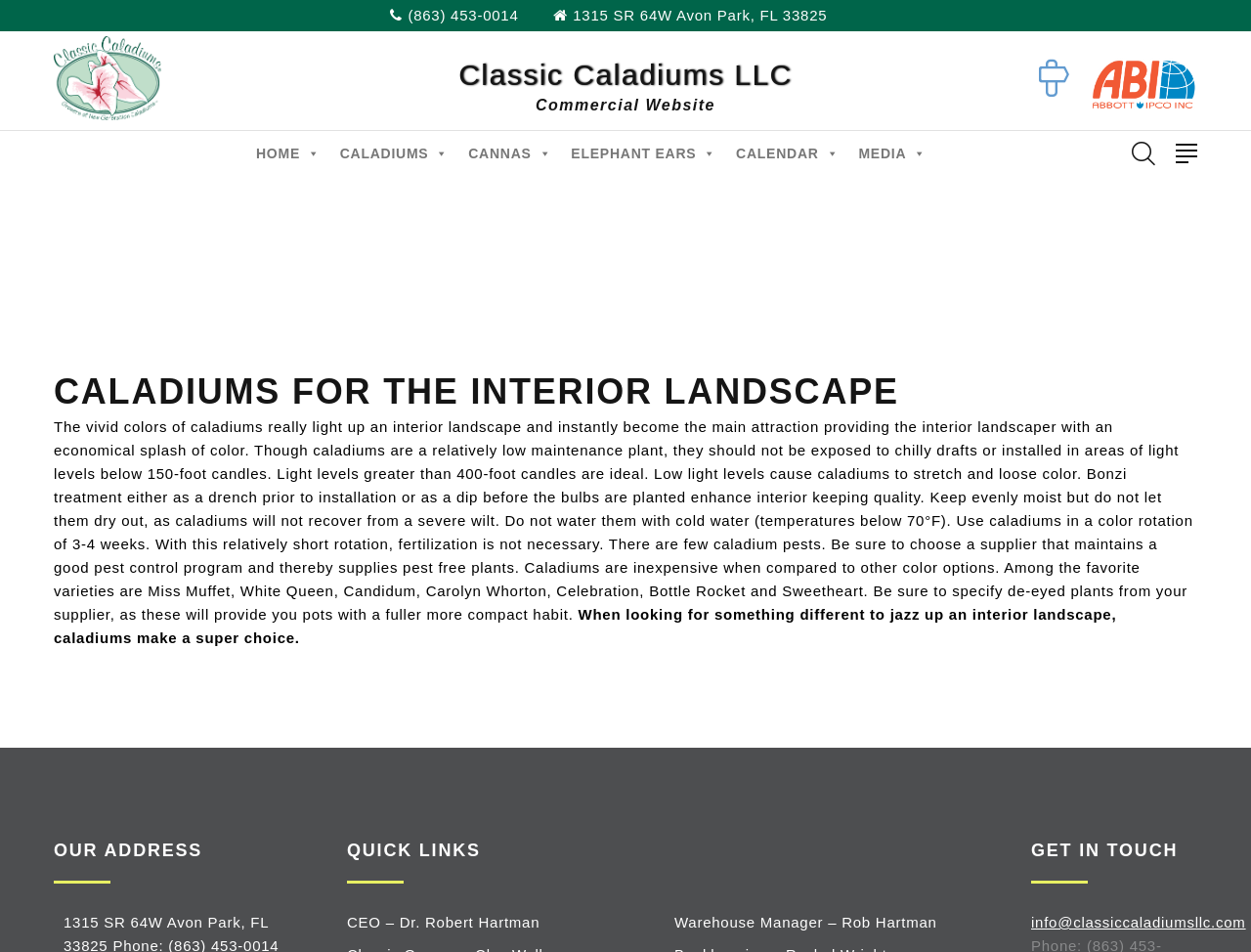Using the provided element description: "CEO – Dr. Robert Hartman", determine the bounding box coordinates of the corresponding UI element in the screenshot.

[0.277, 0.96, 0.431, 0.977]